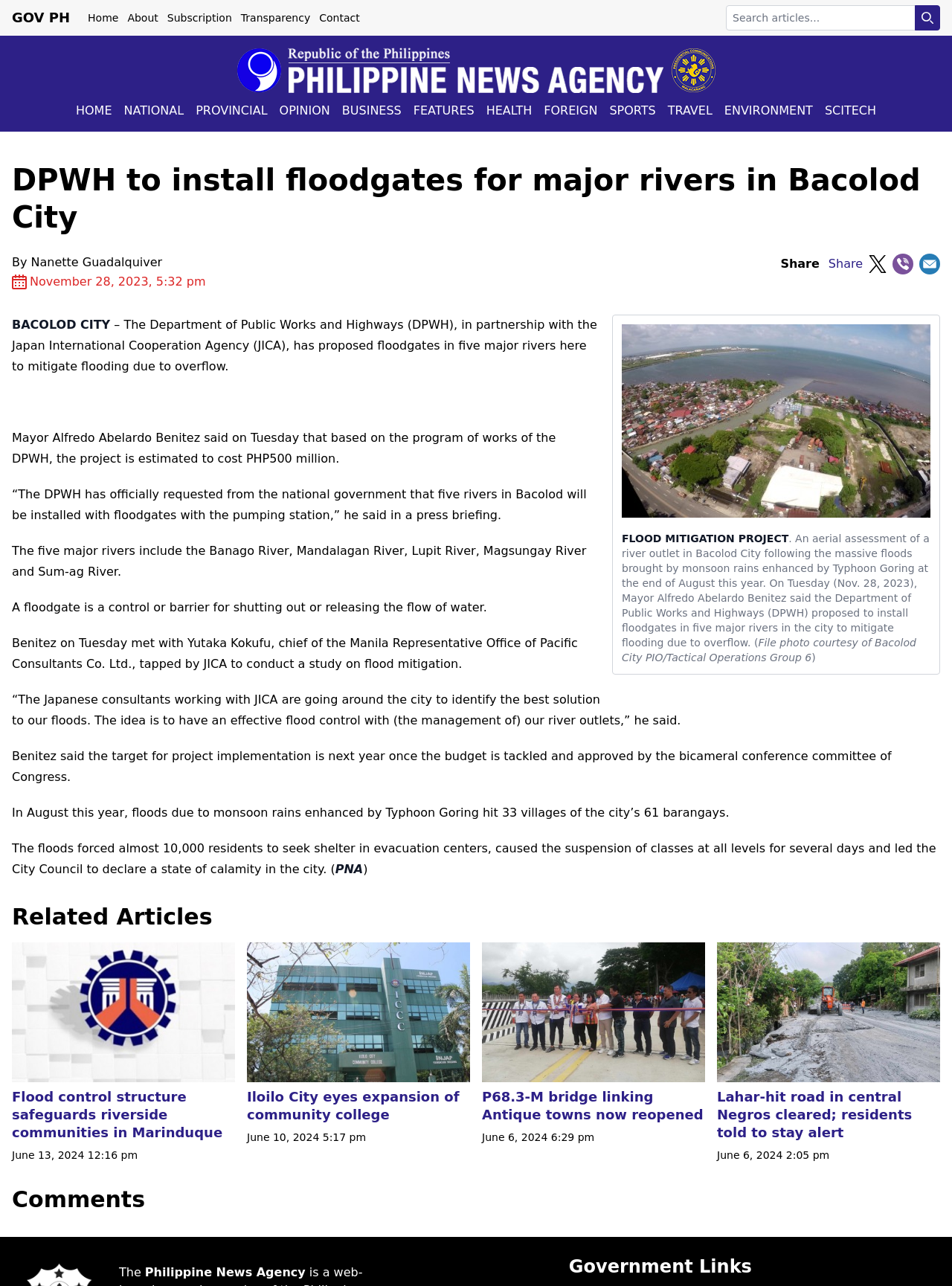Select the bounding box coordinates of the element I need to click to carry out the following instruction: "Read the article 'House prices rise for fourth month in a row, says Halifax as it hails ‘positive start’ to 2024'".

None